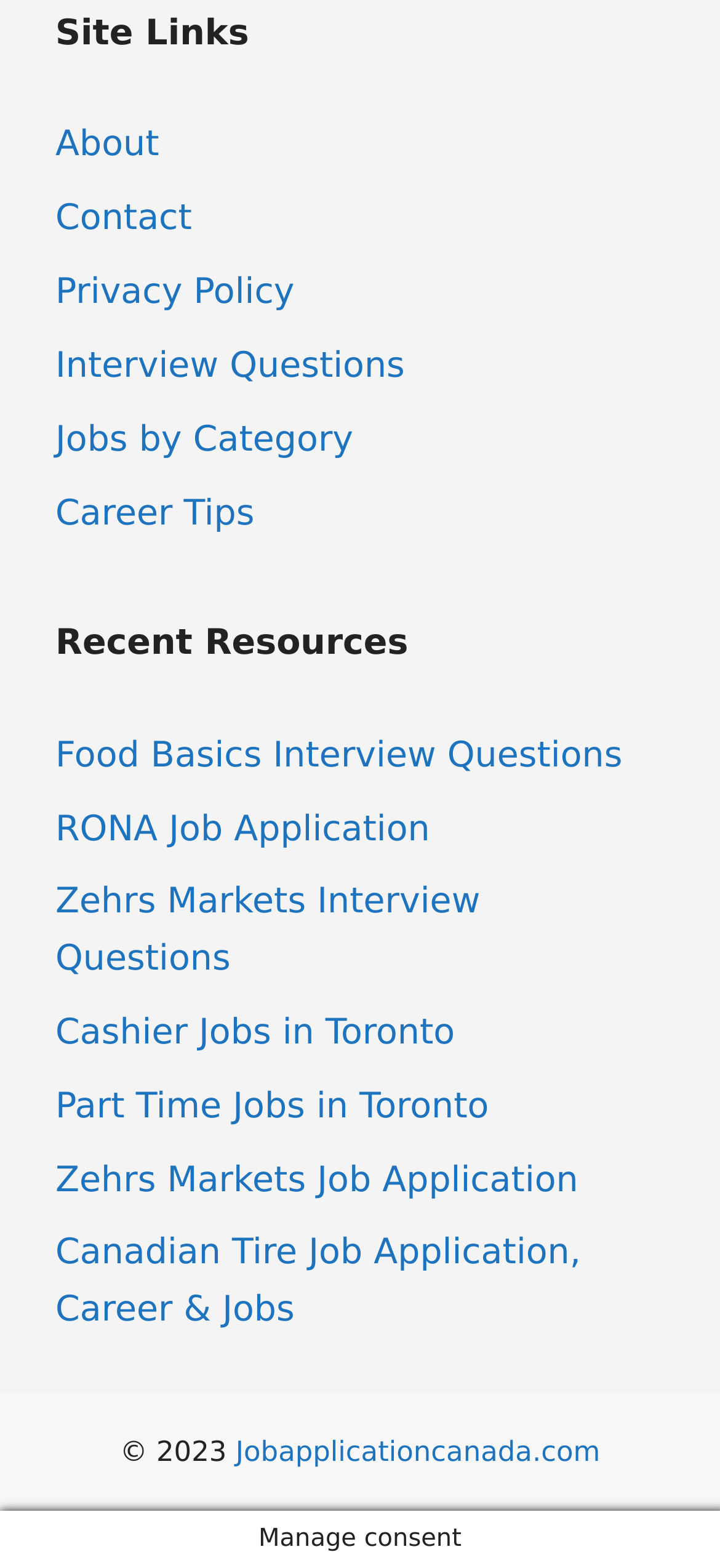What is the last link in the Recent Resources section?
Could you answer the question in a detailed manner, providing as much information as possible?

I looked at the links under the 'Recent Resources' section and found that the last link is 'Canadian Tire Job Application, Career & Jobs'.